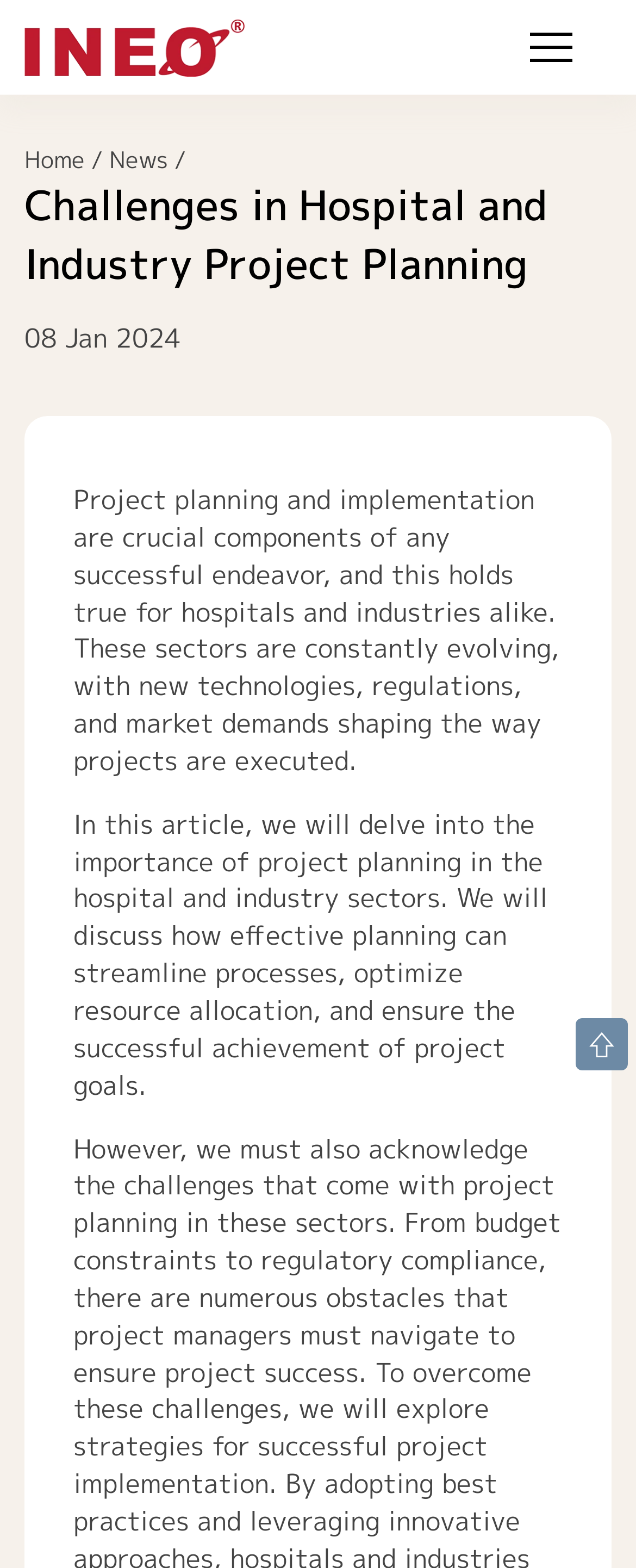Answer the question below using just one word or a short phrase: 
What is the date of the article?

08 Jan 2024